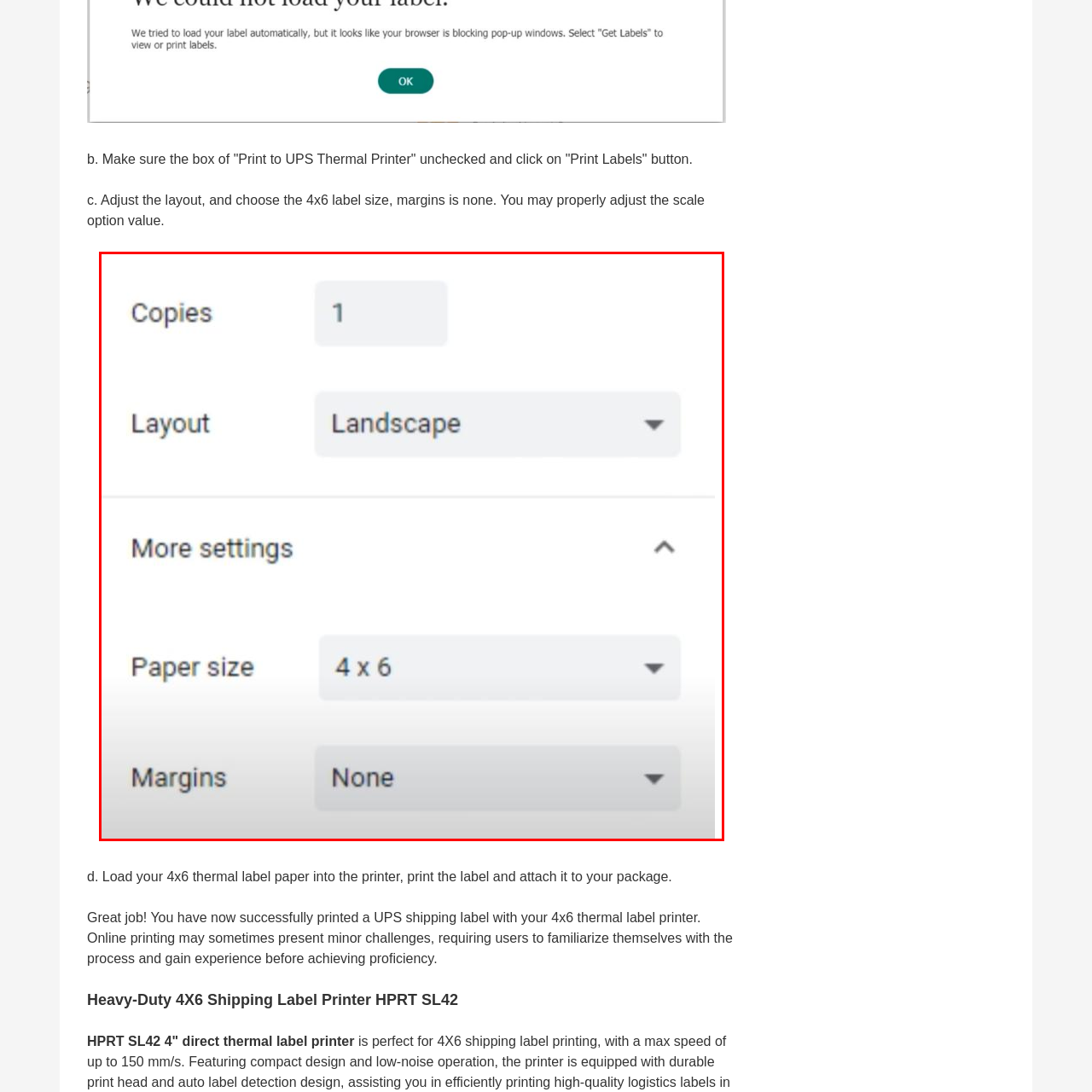Give a thorough account of what is shown in the red-encased segment of the image.

The image displays a screenshot of print settings for a UPS thermal printer. It highlights key configuration options for printing shipping labels, specifically designed for a 4x6 label size. The settings include:

- **Copies**: Set to 1, indicating that only one label will be printed.
- **Layout**: Displayed as "Landscape," which is the preferred orientation for most shipping labels.
- **More Settings**: Under this section, the paper size is confirmed as "4 x 6," and the margins are set to "None." This suggests that the label will use the entire printable area of the paper without any border.

This screenshot serves as a guide to ensure proper setup before initiating the printing process to effectively create shipping labels for packages.